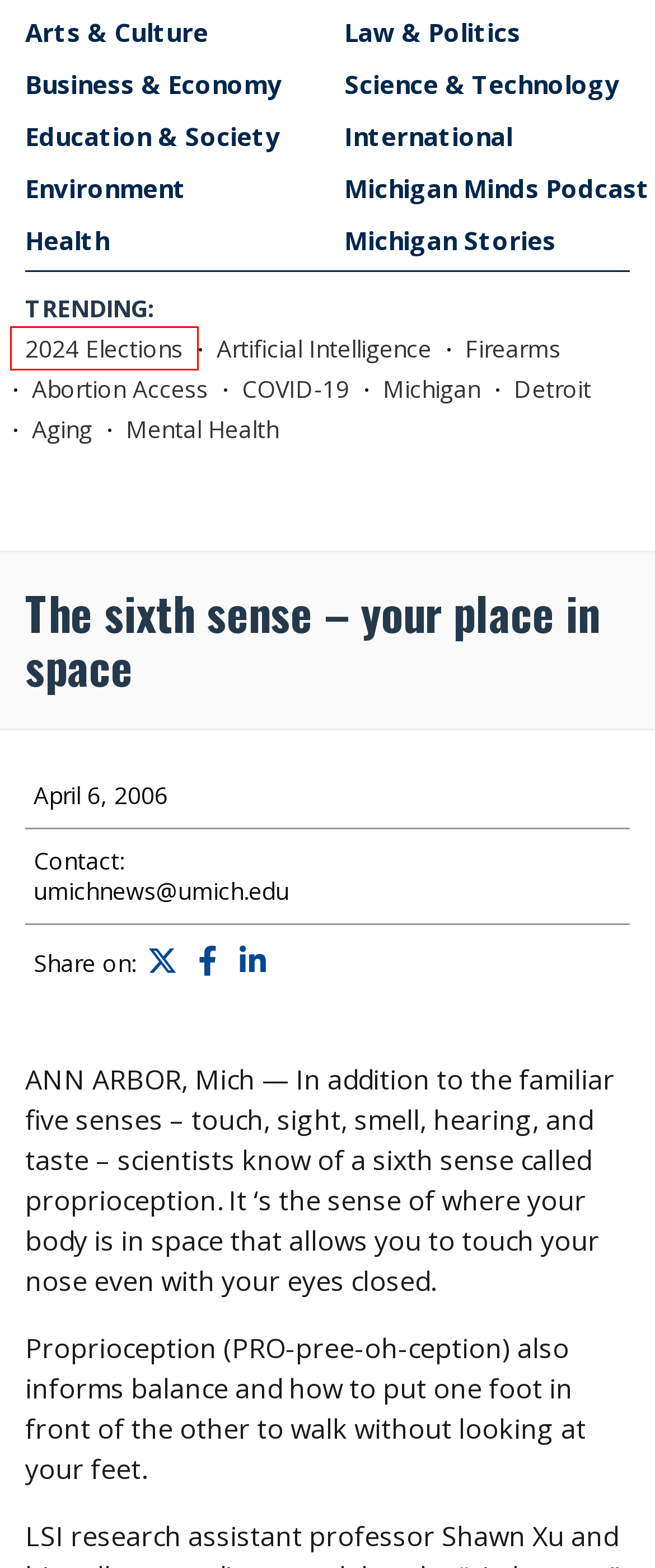Given a screenshot of a webpage with a red bounding box around a UI element, please identify the most appropriate webpage description that matches the new webpage after you click on the element. Here are the candidates:
A. Artificial Intelligence |  University of Michigan News
B. Detroit |  University of Michigan News
C. Firearms |  University of Michigan News
D. U-M COVID-19 news, research, experts |  University of Michigan News
E. Aging |  University of Michigan News
F. Arts & Culture |  University of Michigan News
G. 2024 Elections |  University of Michigan News
H. International |  University of Michigan News

G